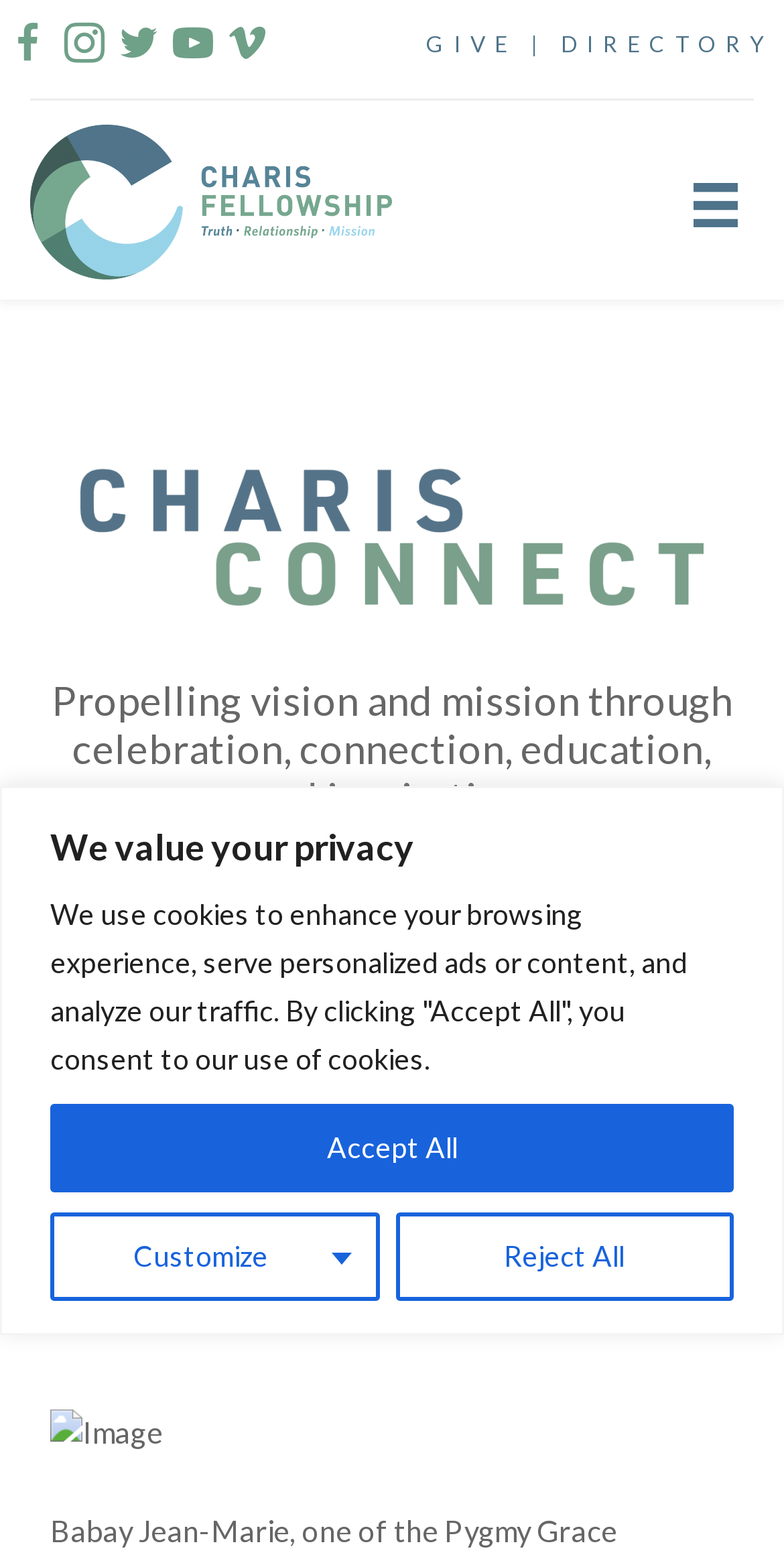Determine the bounding box coordinates in the format (top-left x, top-left y, bottom-right x, bottom-right y). Ensure all values are floating point numbers between 0 and 1. Identify the bounding box of the UI element described by: aria-label="Go to https://www.instagram.com/Charis_Fellowship/"

[0.082, 0.016, 0.128, 0.048]